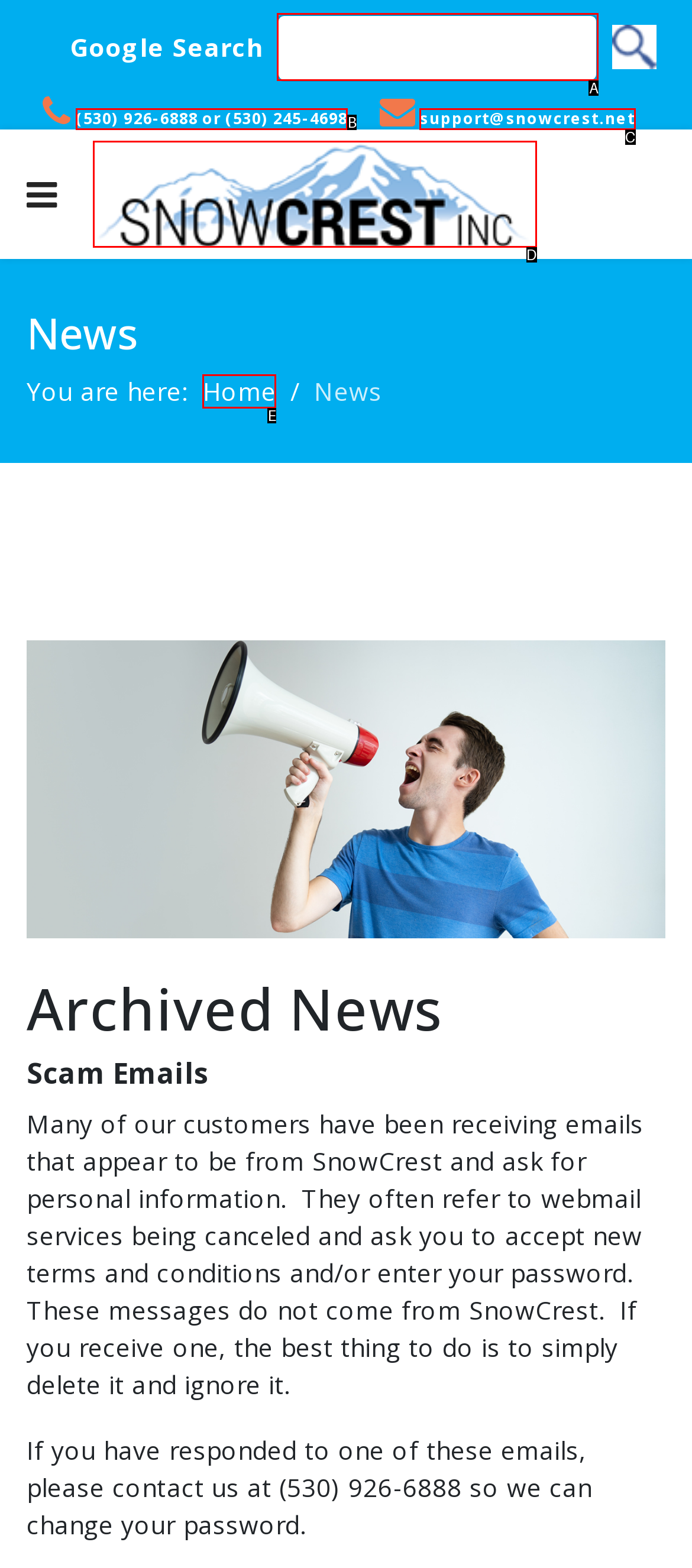Find the option that best fits the description: (530) 926-6888 or (530) 245-4698. Answer with the letter of the option.

B